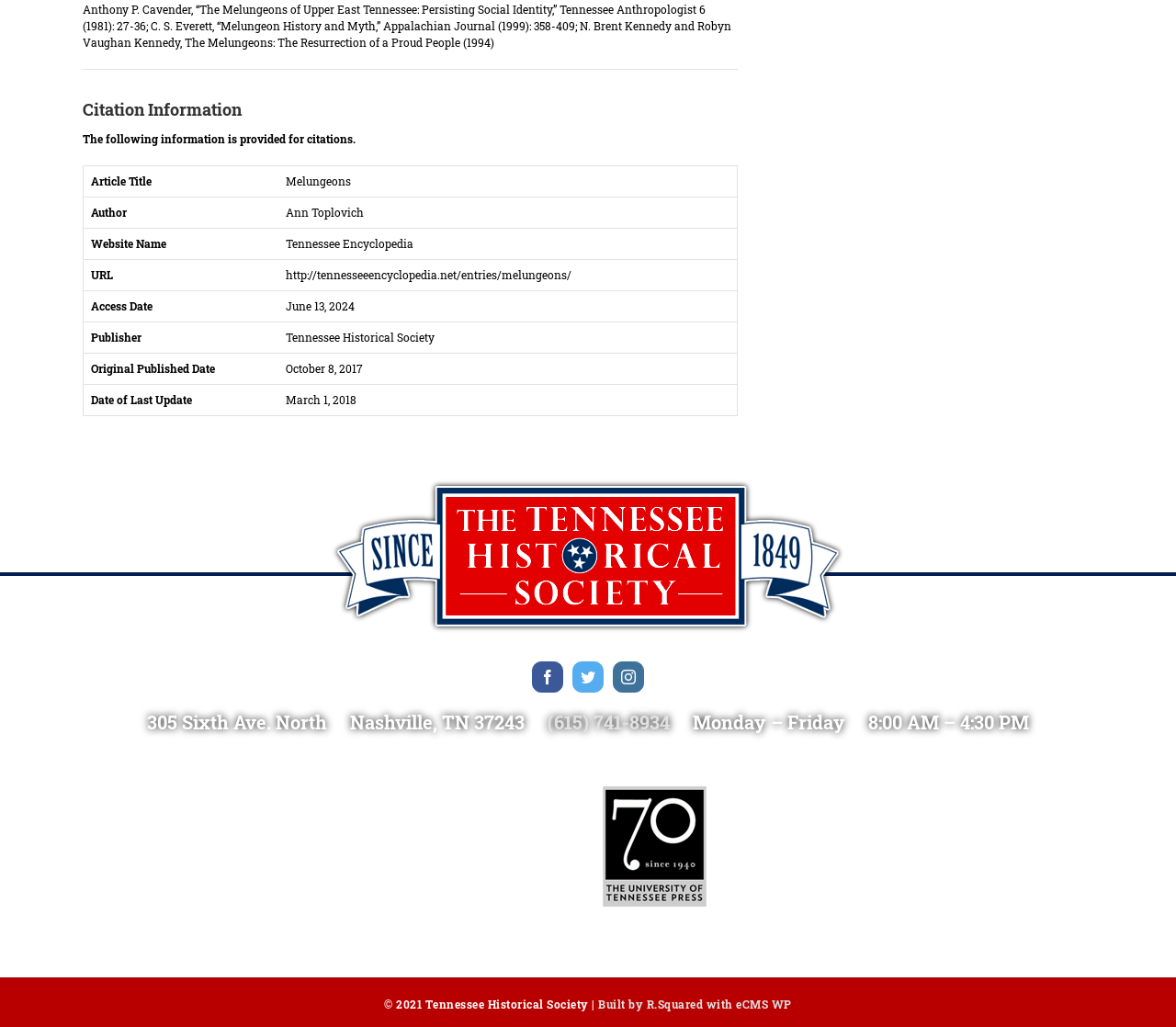Identify the bounding box coordinates for the UI element described as: "(615) 741-8934".

[0.466, 0.691, 0.57, 0.714]